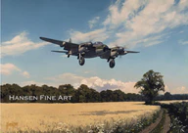What is the price of this artwork?
Using the visual information, answer the question in a single word or phrase.

£1.80